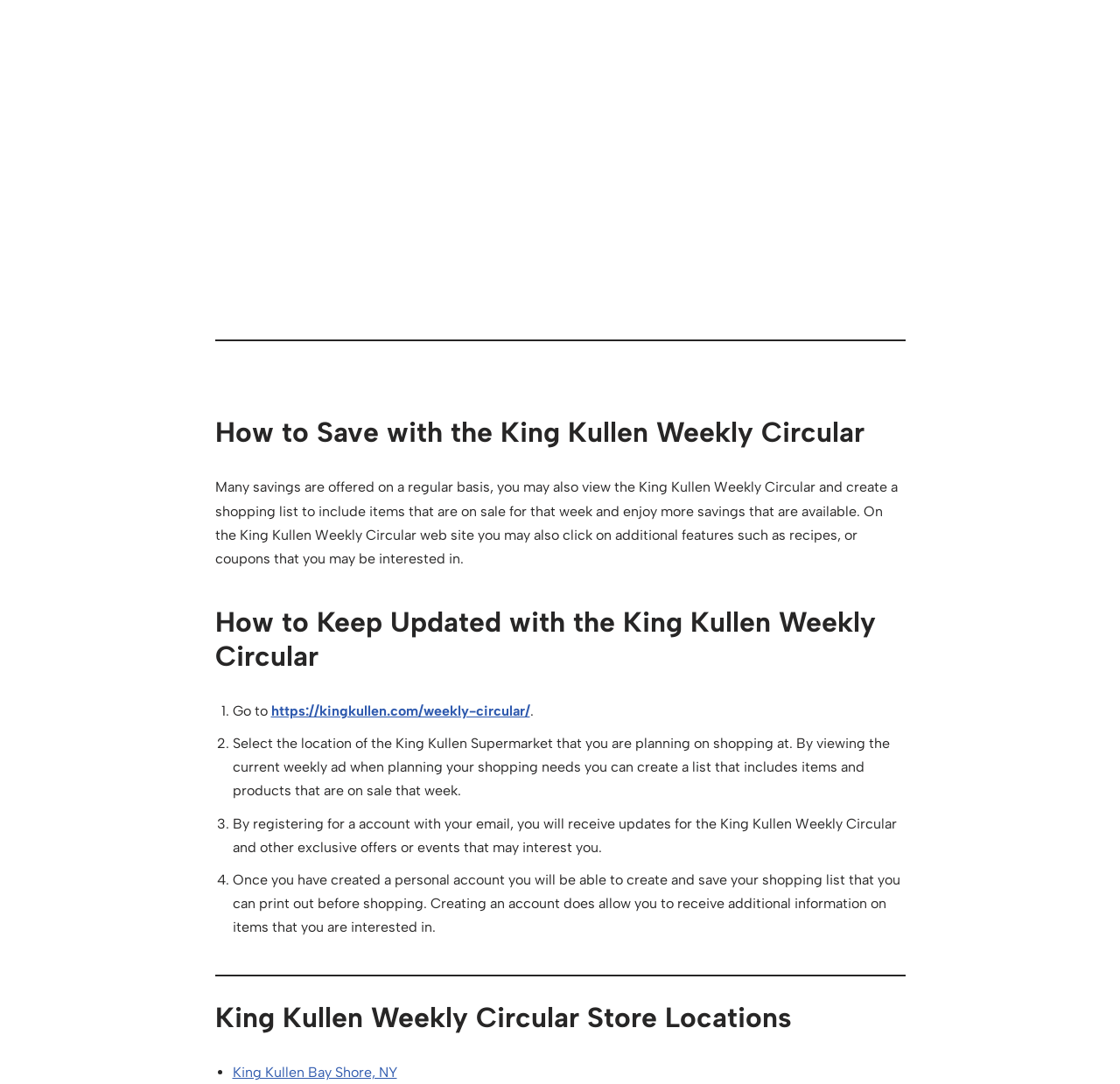Please identify the bounding box coordinates of the region to click in order to complete the task: "View King Kullen Bethpage, NY store location". The coordinates must be four float numbers between 0 and 1, specified as [left, top, right, bottom].

[0.207, 0.191, 0.354, 0.206]